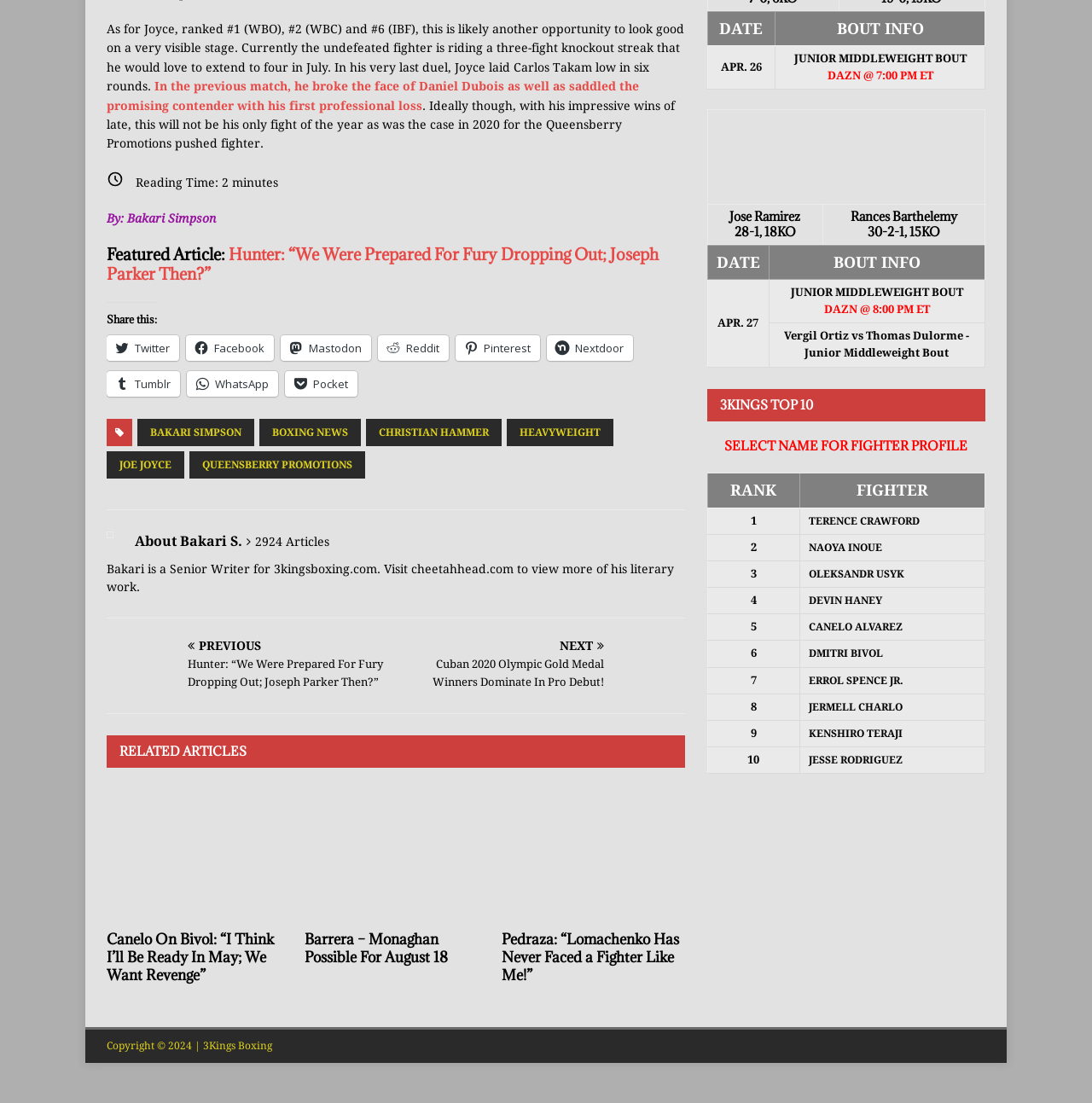Locate the bounding box coordinates of the element you need to click to accomplish the task described by this instruction: "Click on the Twitter share button".

[0.098, 0.304, 0.164, 0.327]